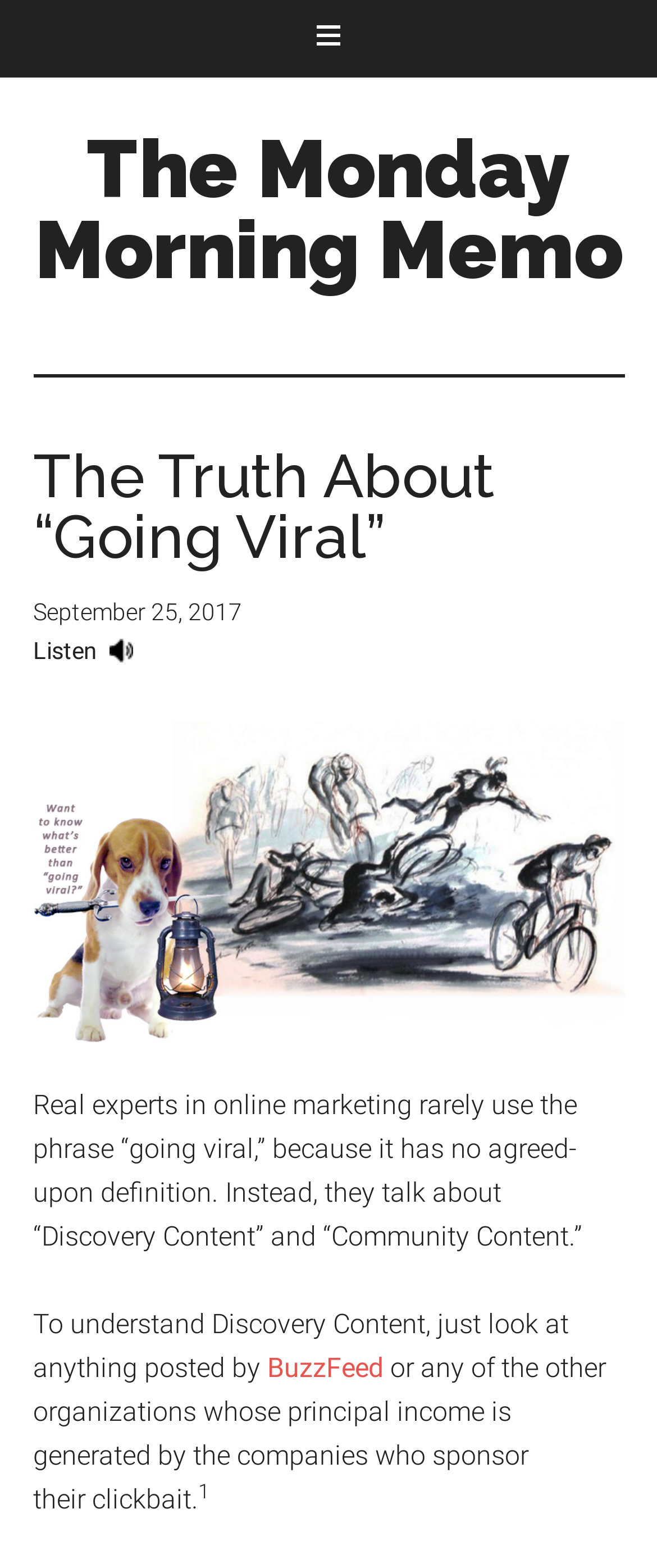Give the bounding box coordinates for the element described as: "The Monday Morning Memo".

[0.053, 0.077, 0.947, 0.189]